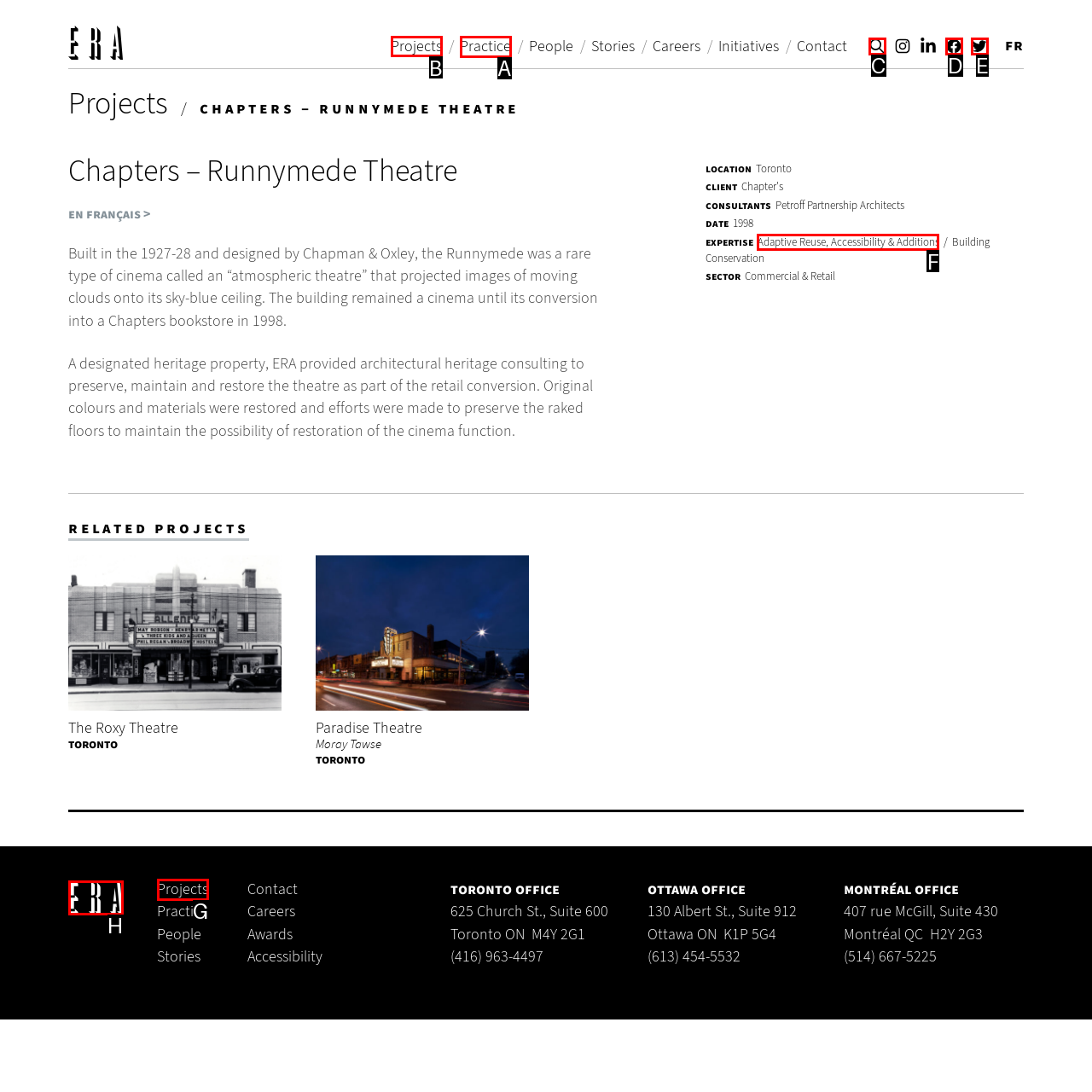Choose the letter of the option you need to click to Click the 'Talk to Jo now' link. Answer with the letter only.

None